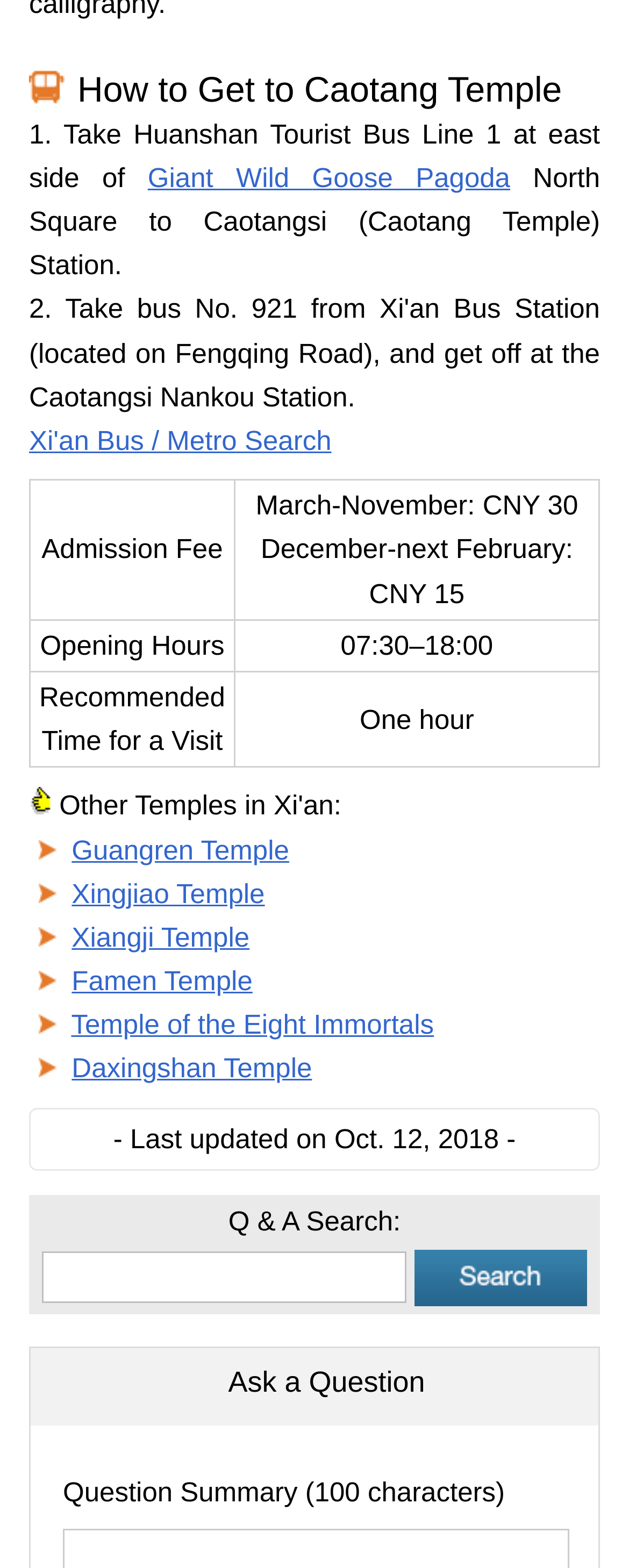What is the admission fee for Caotang Temple?
Based on the visual details in the image, please answer the question thoroughly.

The webpage provides a table with information about Caotang Temple. According to the table, the admission fee for Caotang Temple is CNY 30 from March to November and CNY 15 from December to next February.